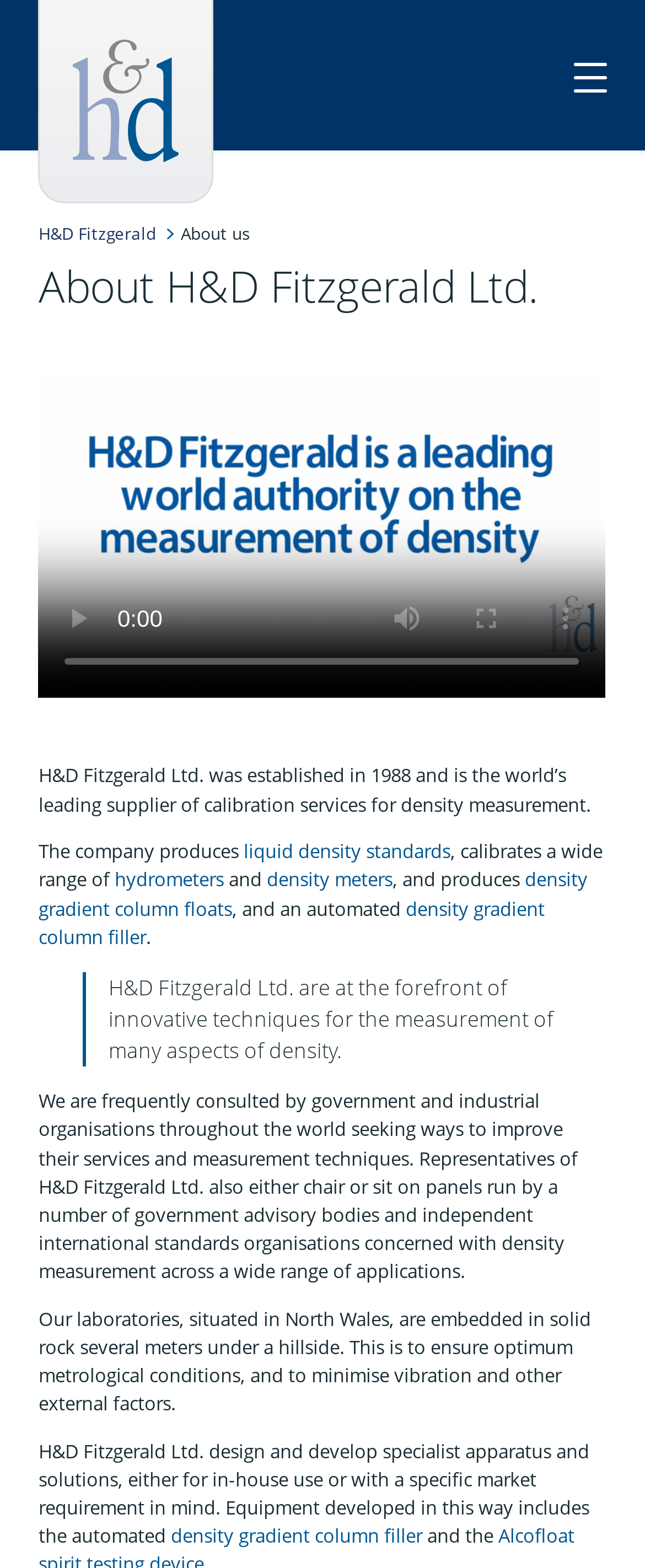Identify the bounding box coordinates for the region to click in order to carry out this instruction: "Play the video". Provide the coordinates using four float numbers between 0 and 1, formatted as [left, top, right, bottom].

[0.06, 0.369, 0.183, 0.42]